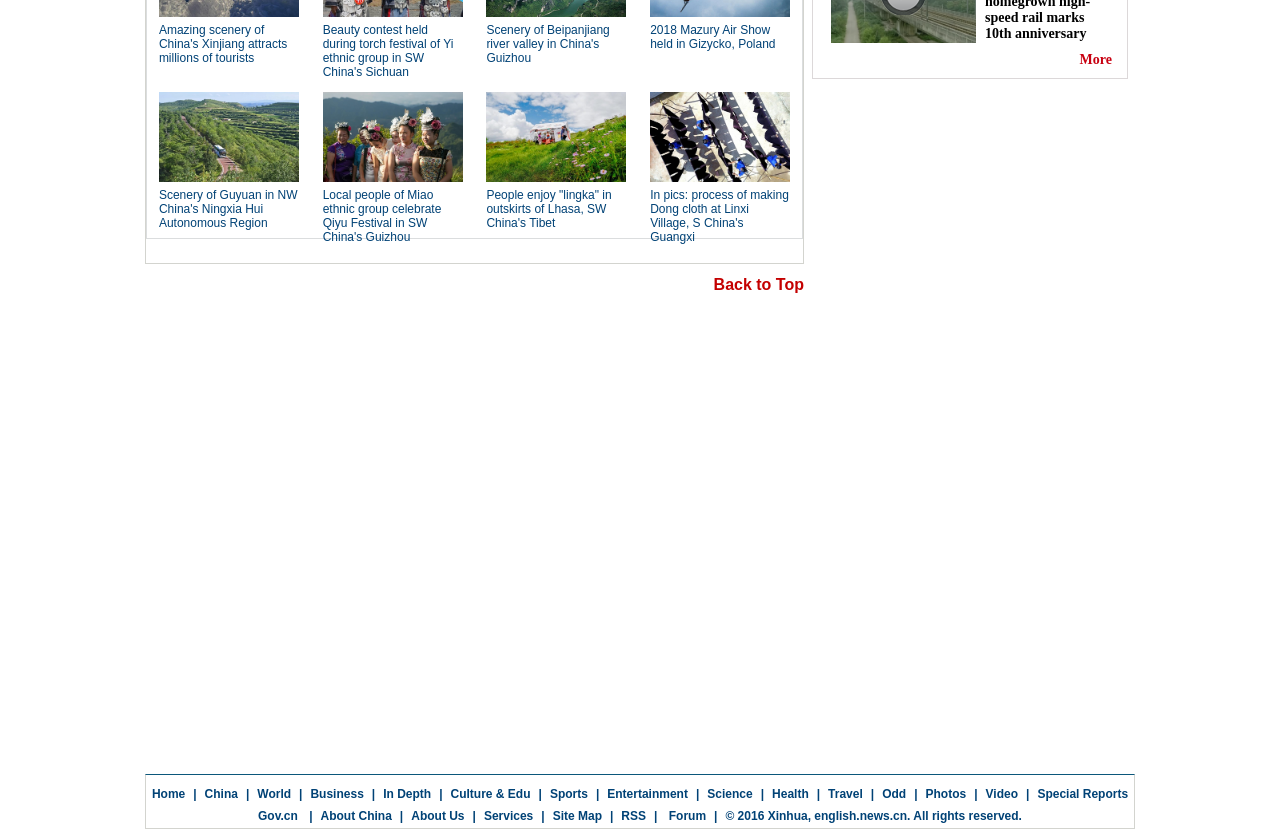What are the main categories on this webpage?
Provide an in-depth and detailed explanation in response to the question.

Based on the layout of the webpage, I can see a row of links at the bottom of the page, which are the main categories. These categories include Home, China, World, Business, In Depth, Culture & Edu, Sports, Entertainment, Science, Health, Travel, Odd, Photos, Video, and Special Reports.